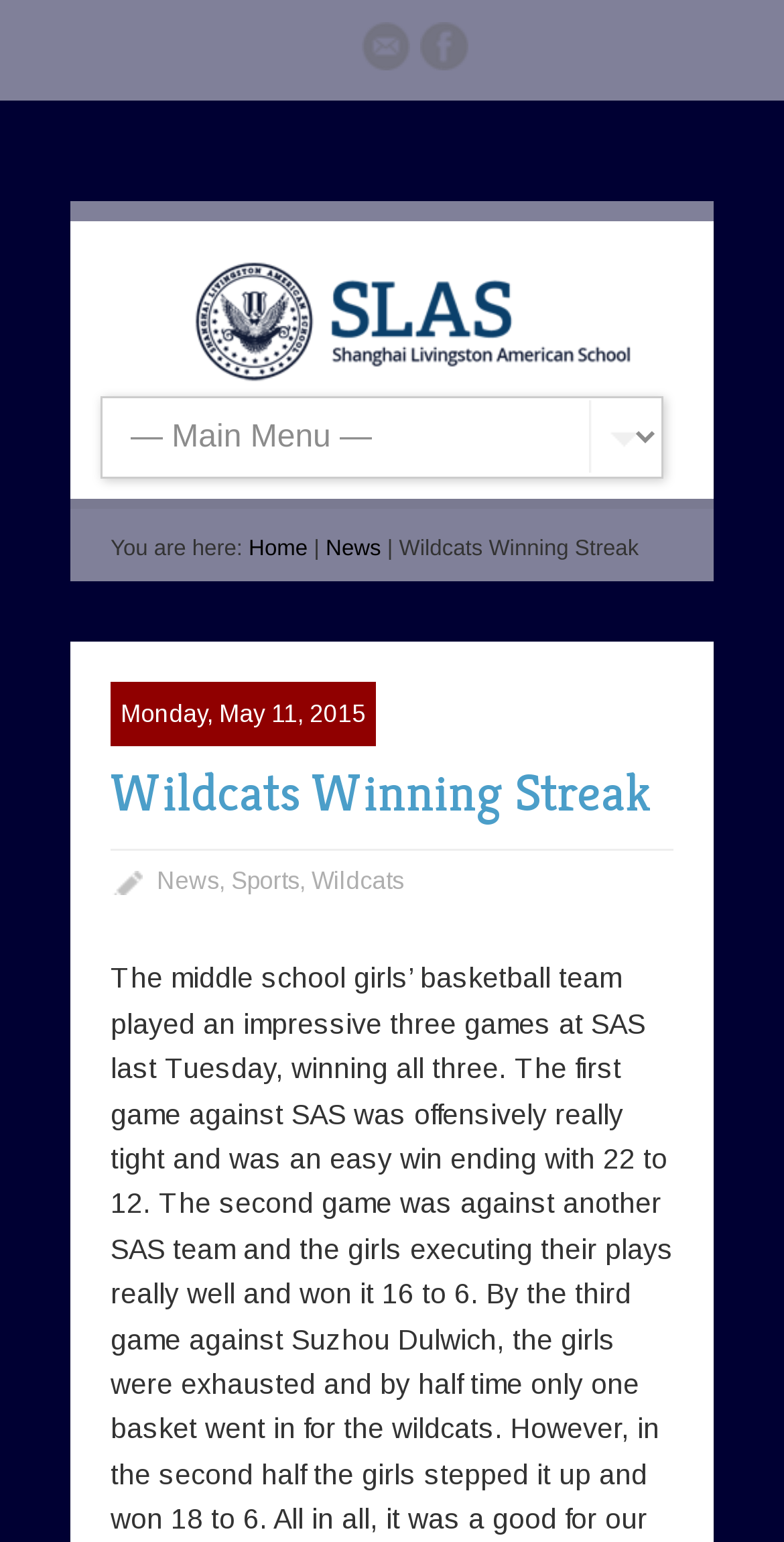What is the name of the school?
Answer the question with a detailed explanation, including all necessary information.

I found the answer by looking at the link element with the text 'Shanghai Livingston American School' which is located at the top of the webpage, indicating that it is the name of the school.